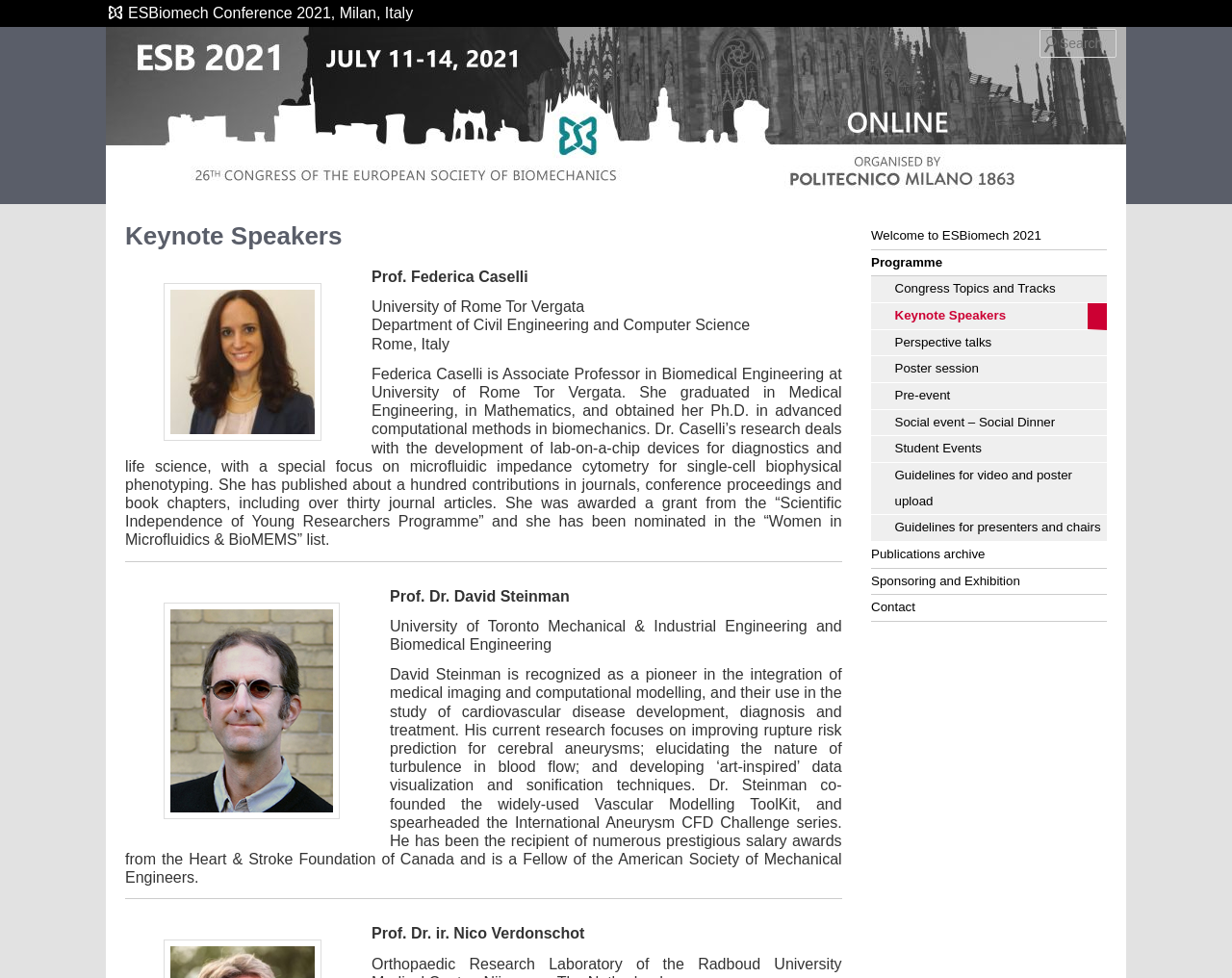Reply to the question with a brief word or phrase: What is the name of the university Prof. Federica Caselli is from?

University of Rome Tor Vergata